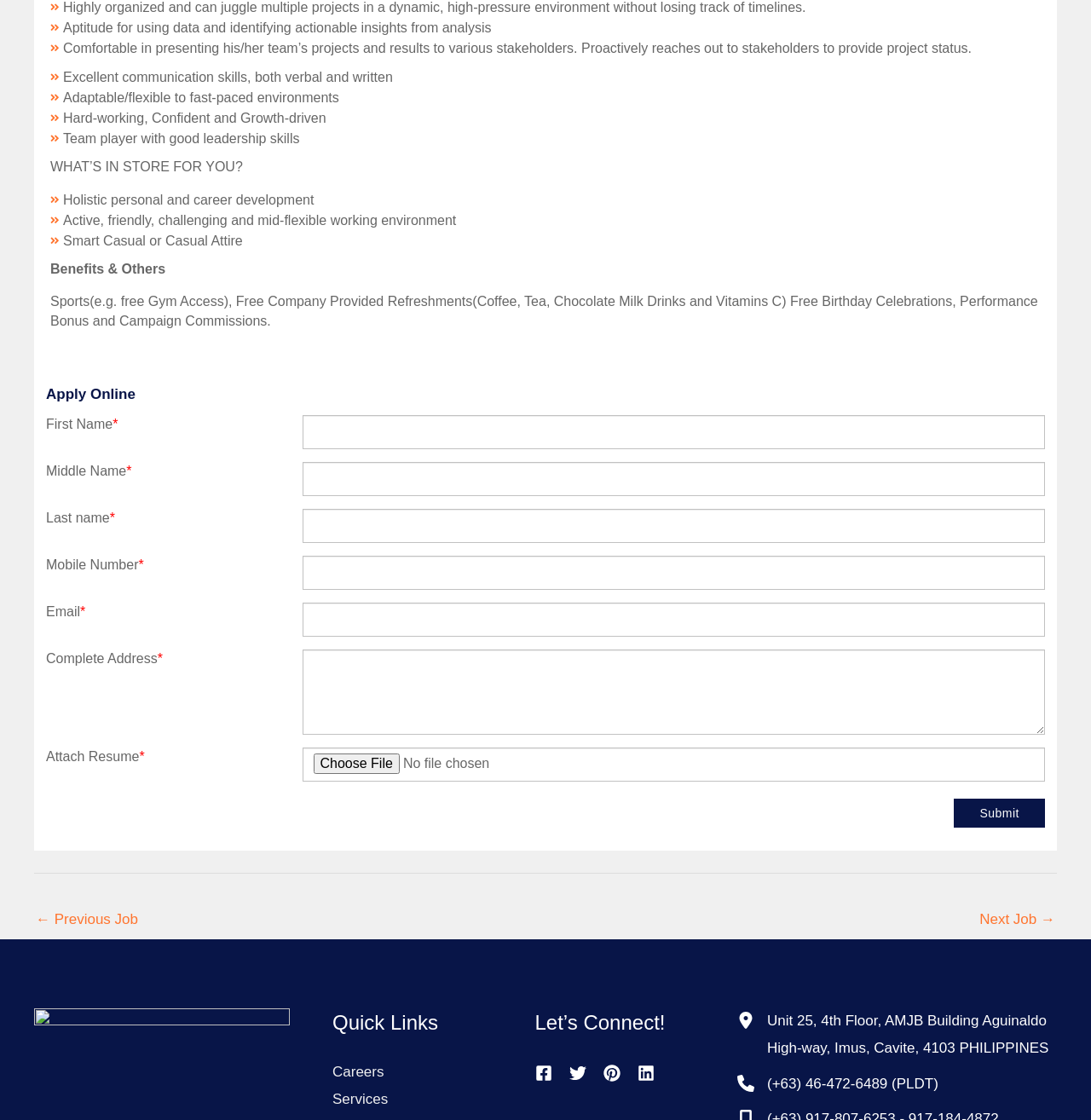What is the benefit of free company-provided refreshments?
Please respond to the question thoroughly and include all relevant details.

The webpage lists 'Free Company Provided Refreshments(Coffee, Tea, Chocolate Milk Drinks and Vitamins C)' as one of the benefits, implying that these are the refreshments provided by the company.